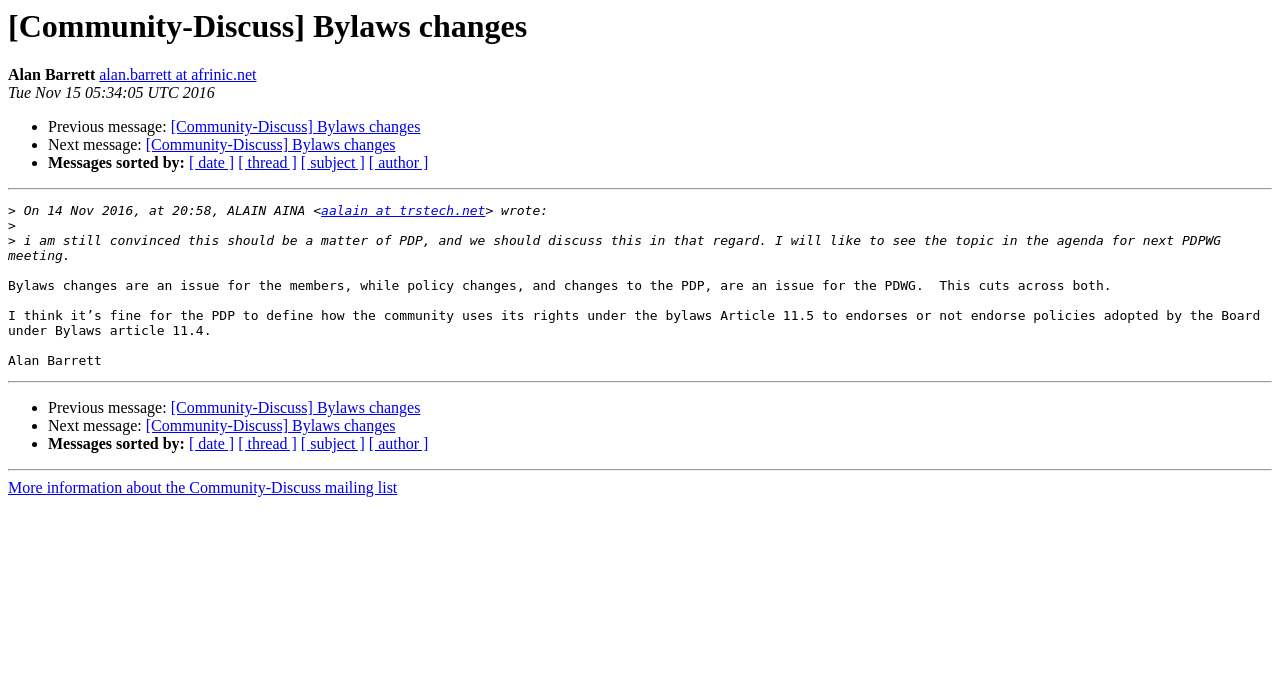Determine the bounding box for the UI element as described: "[ thread ]". The coordinates should be represented as four float numbers between 0 and 1, formatted as [left, top, right, bottom].

[0.186, 0.221, 0.232, 0.246]